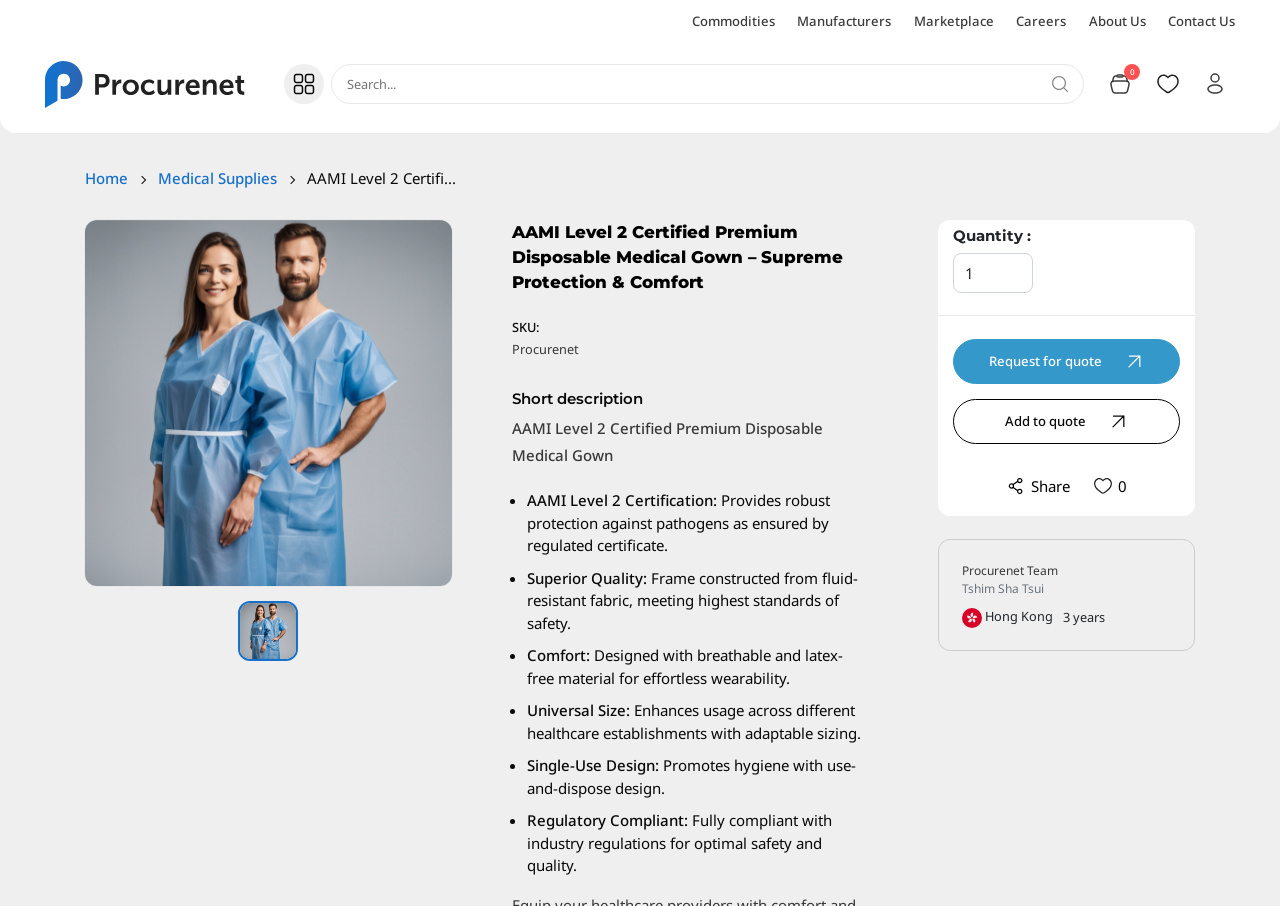Show the bounding box coordinates for the element that needs to be clicked to execute the following instruction: "Request a quote for the AAMI Level 2 Certified Premium Disposable Medical Gown". Provide the coordinates in the form of four float numbers between 0 and 1, i.e., [left, top, right, bottom].

[0.745, 0.374, 0.922, 0.424]